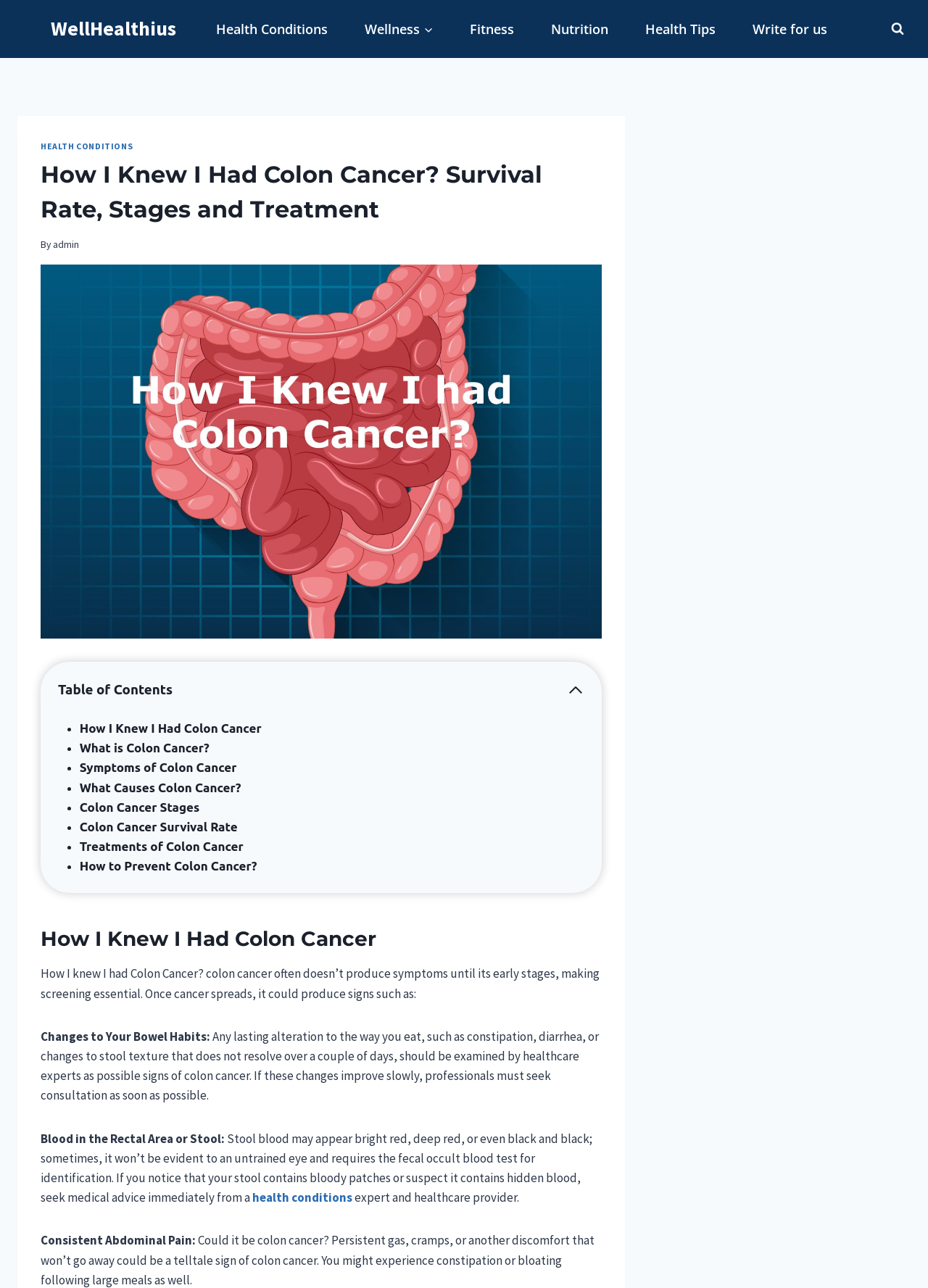What should you do if you notice blood in your stool?
Please provide a single word or phrase as your answer based on the screenshot.

Seek medical advice